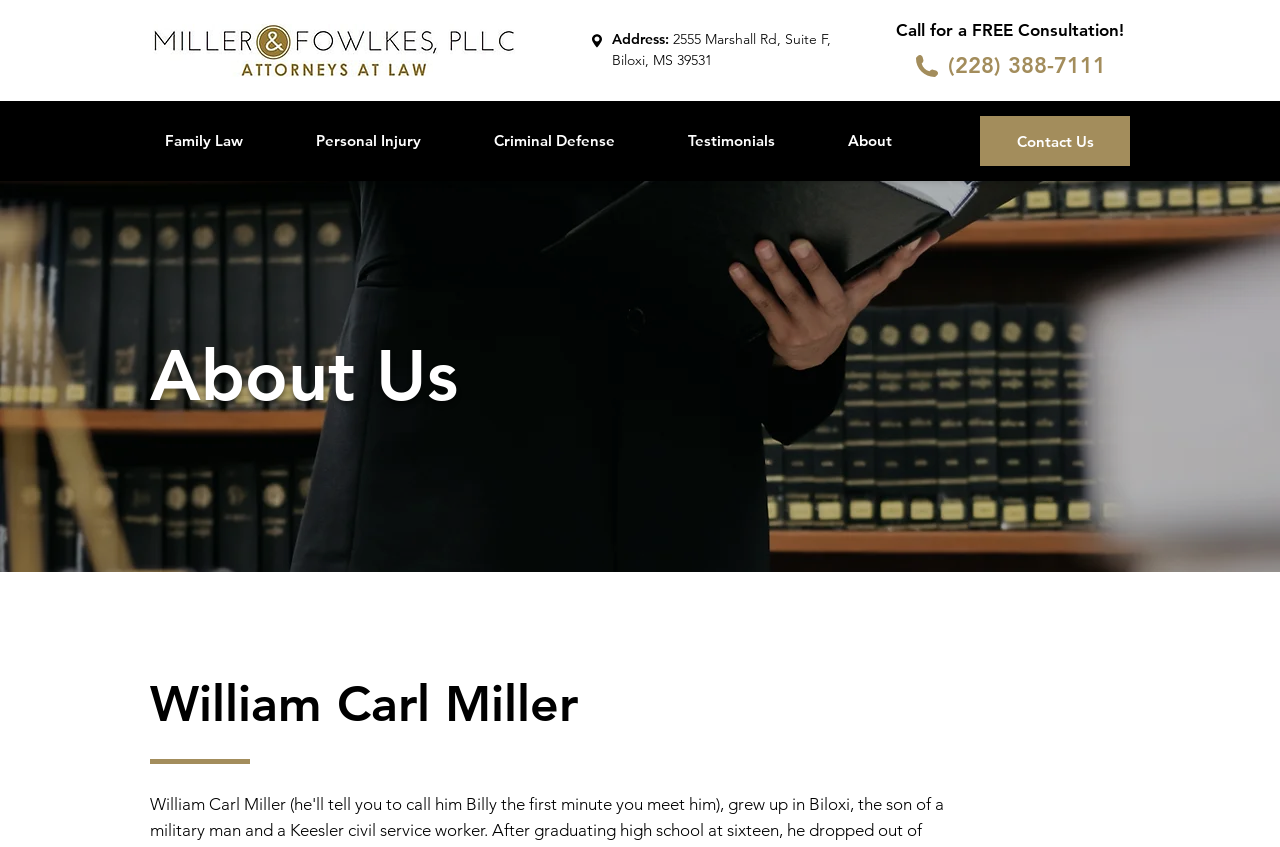Respond concisely with one word or phrase to the following query:
What is the purpose of the 'Contact Us' link?

To contact Miller & Fowlkes, PLLC